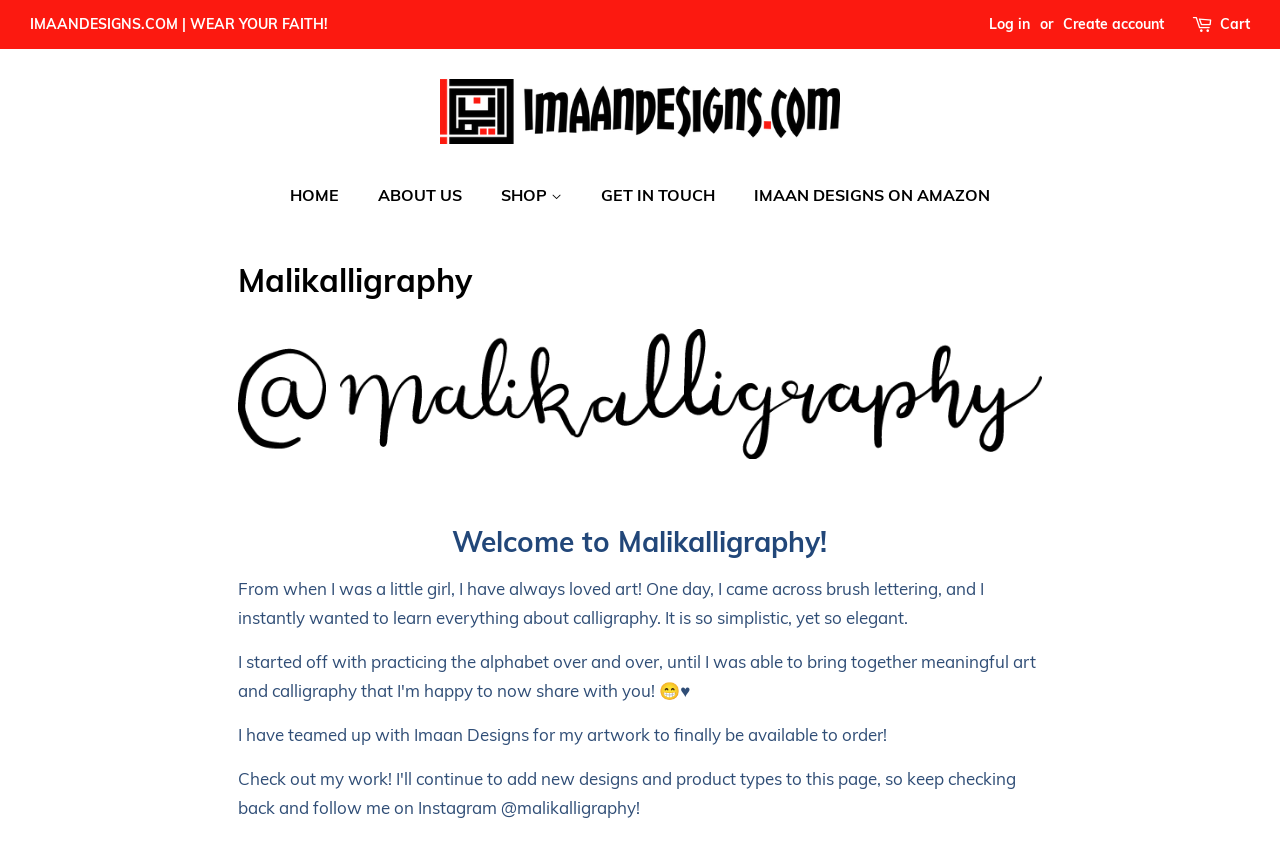Identify the bounding box coordinates of the clickable section necessary to follow the following instruction: "View Imaan Designs". The coordinates should be presented as four float numbers from 0 to 1, i.e., [left, top, right, bottom].

[0.344, 0.092, 0.656, 0.169]